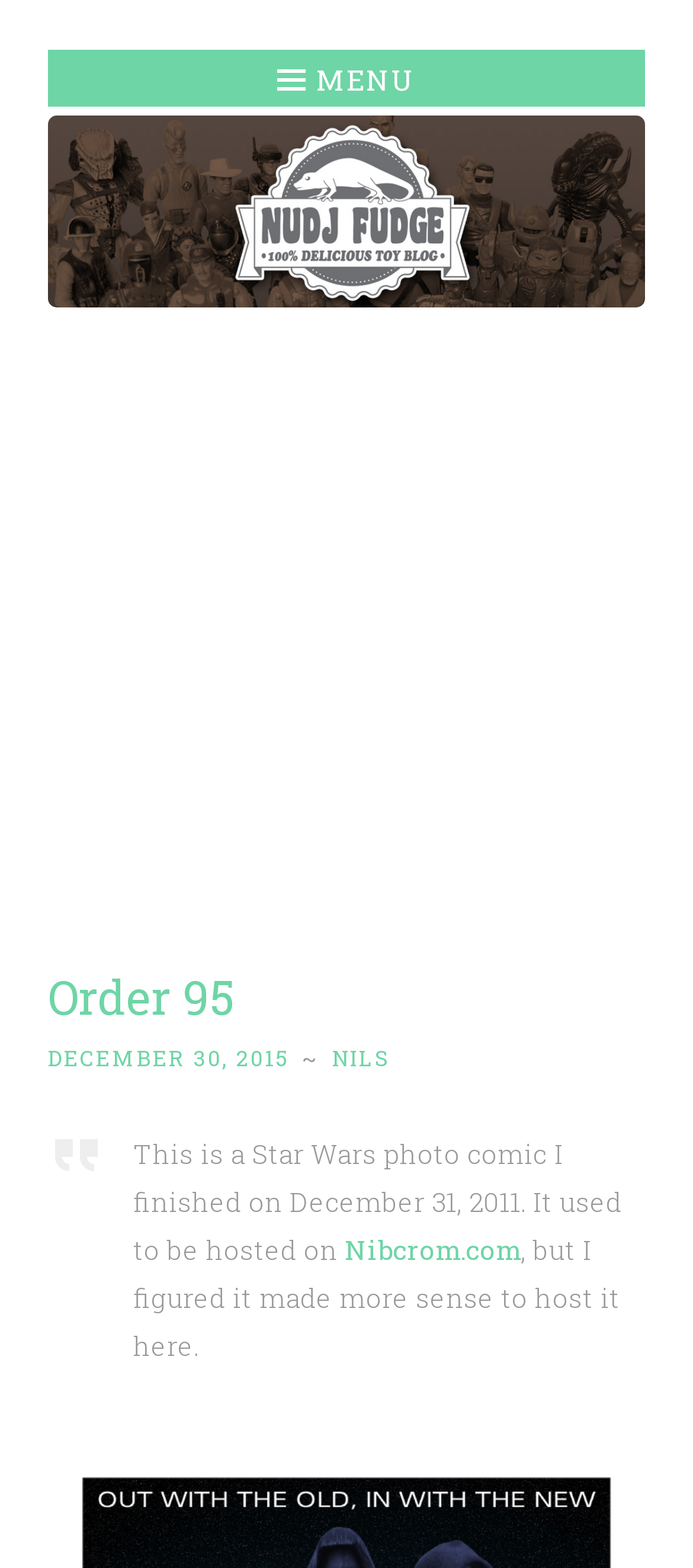Identify the bounding box coordinates for the element that needs to be clicked to fulfill this instruction: "View the Order 95 post". Provide the coordinates in the format of four float numbers between 0 and 1: [left, top, right, bottom].

[0.069, 0.617, 0.931, 0.653]